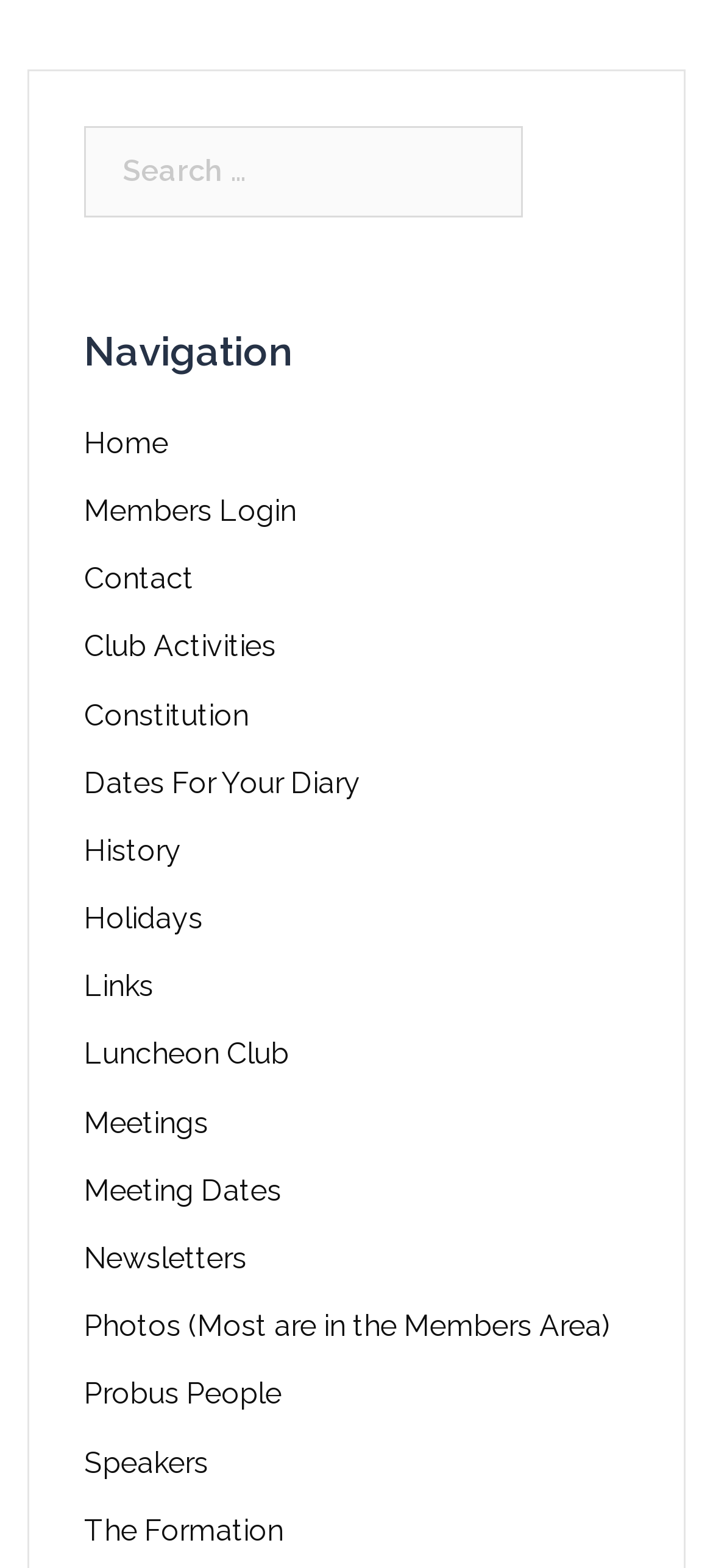Determine the bounding box coordinates for the UI element described. Format the coordinates as (top-left x, top-left y, bottom-right x, bottom-right y) and ensure all values are between 0 and 1. Element description: Dates For Your Diary

[0.118, 0.488, 0.505, 0.51]